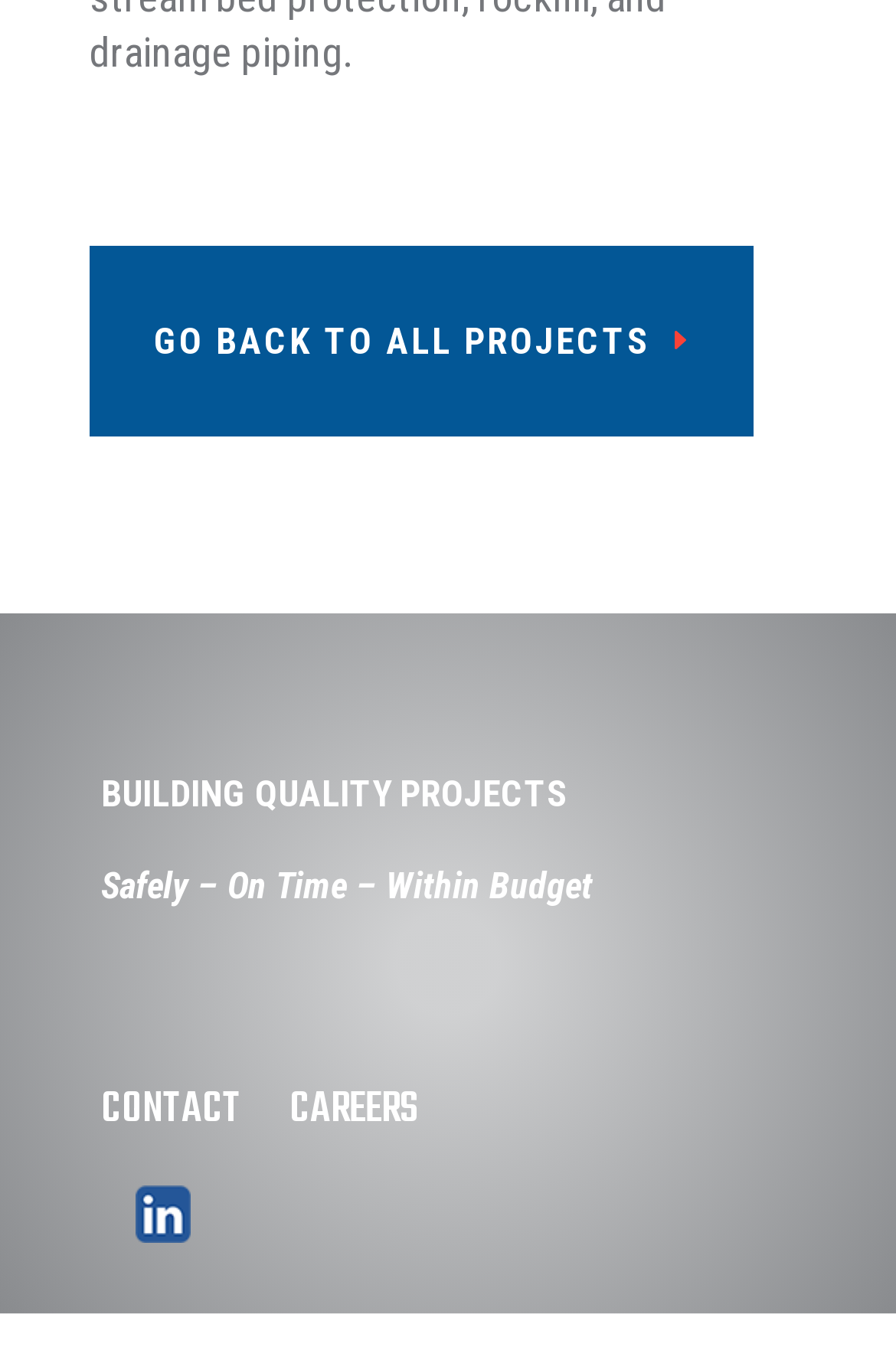Ascertain the bounding box coordinates for the UI element detailed here: "CAREERS". The coordinates should be provided as [left, top, right, bottom] with each value being a float between 0 and 1.

[0.323, 0.793, 0.467, 0.842]